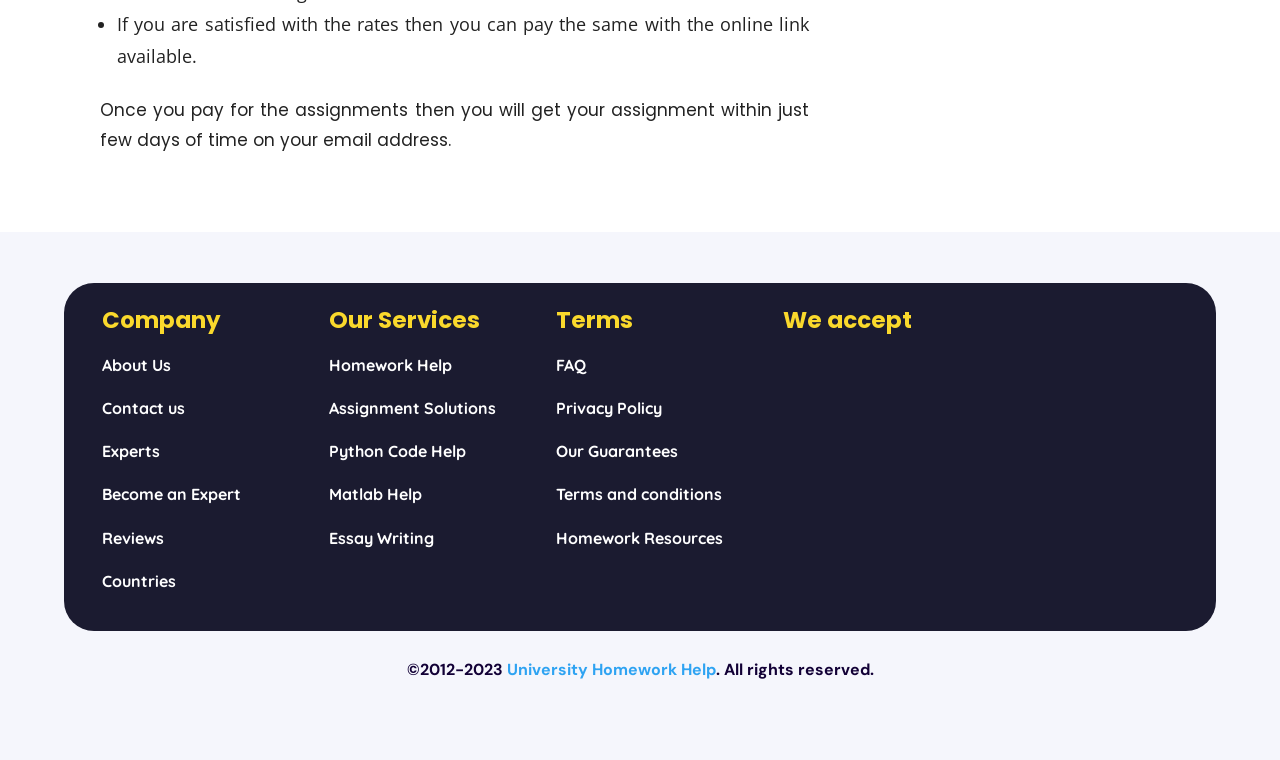Provide a brief response using a word or short phrase to this question:
How can customers contact the company?

Contact us link